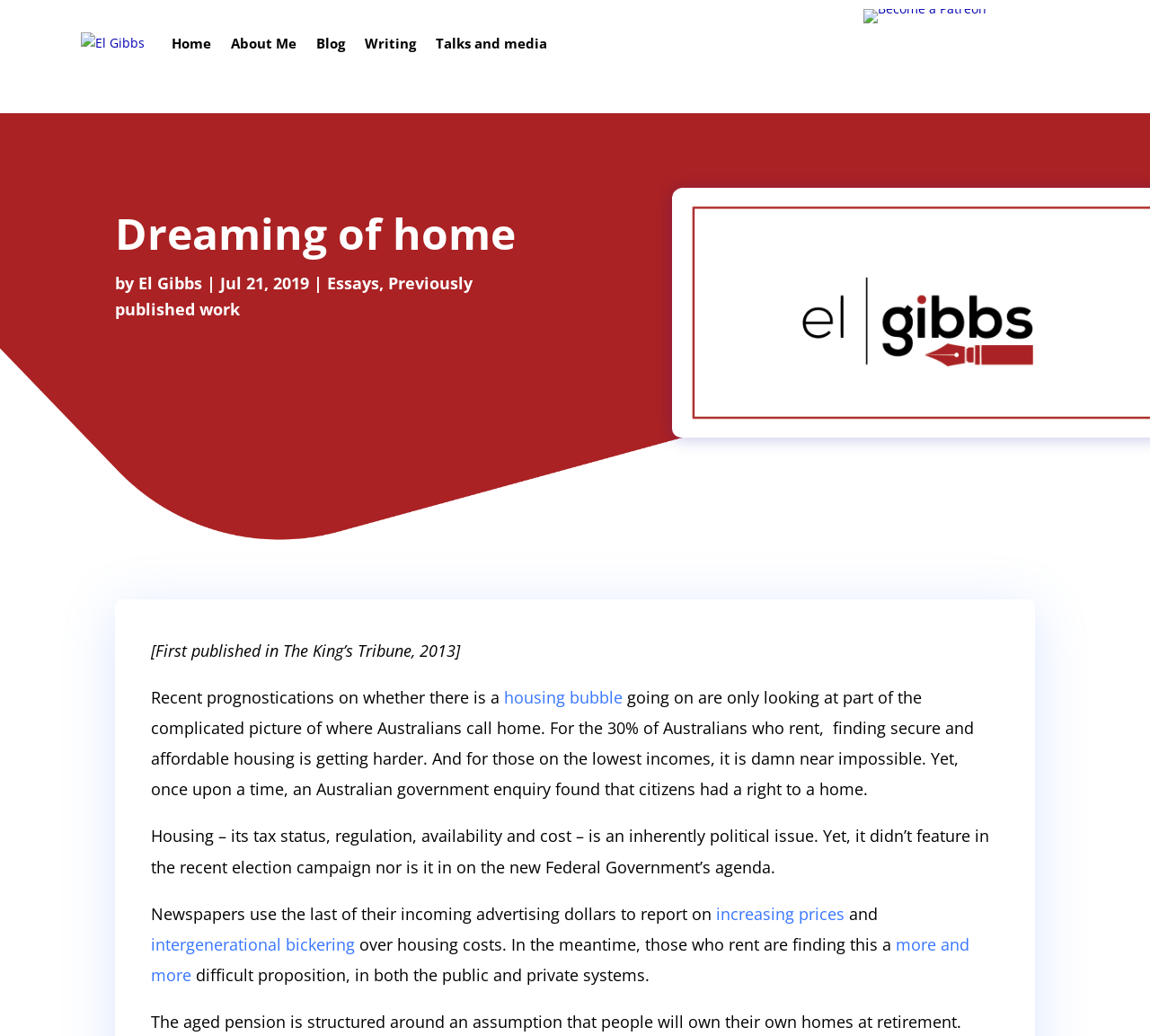Based on the description "housing bubble", find the bounding box of the specified UI element.

[0.438, 0.662, 0.541, 0.683]